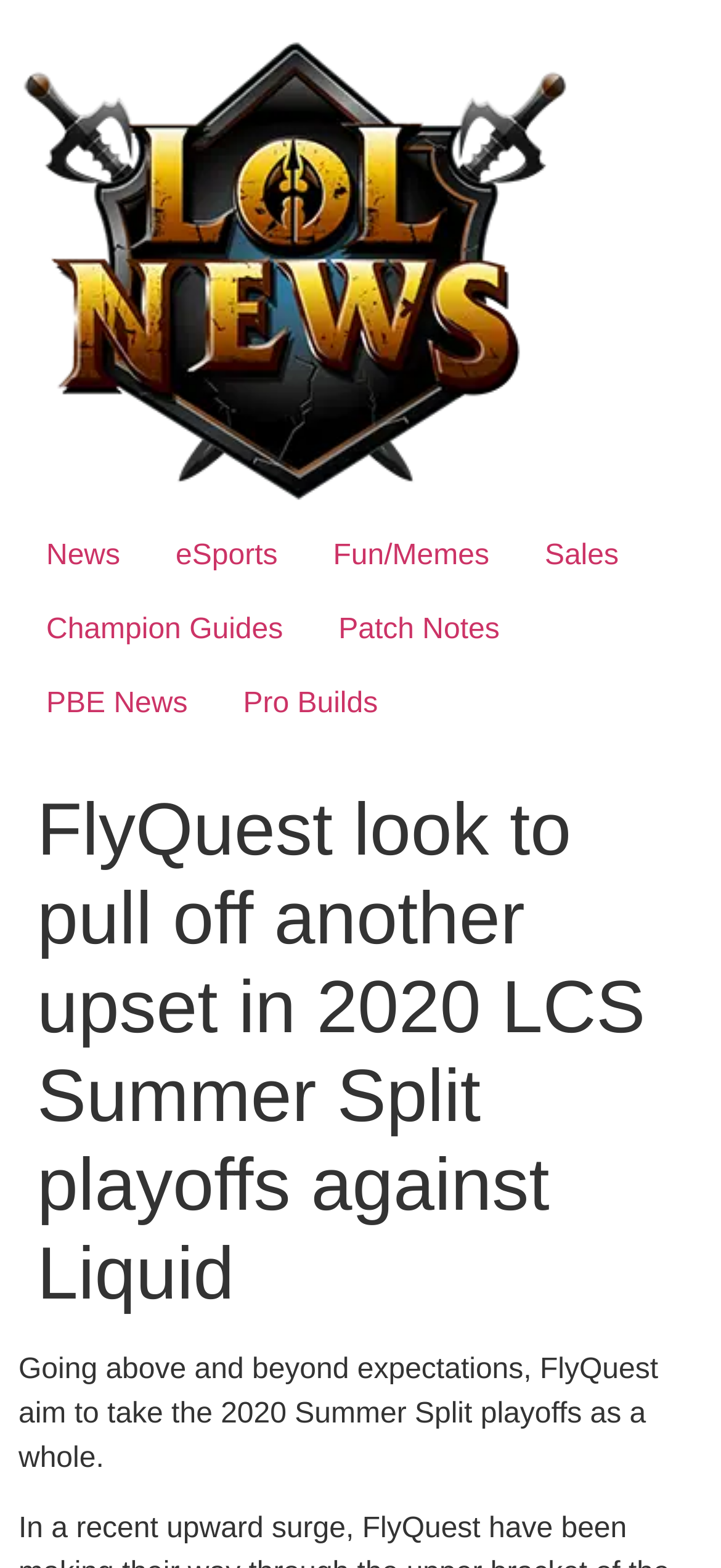What is the opponent of FlyQuest in the playoffs?
Kindly answer the question with as much detail as you can.

By reading the heading 'FlyQuest look to pull off another upset in 2020 LCS Summer Split playoffs against Liquid', we can determine that the opponent of FlyQuest in the playoffs is Liquid.